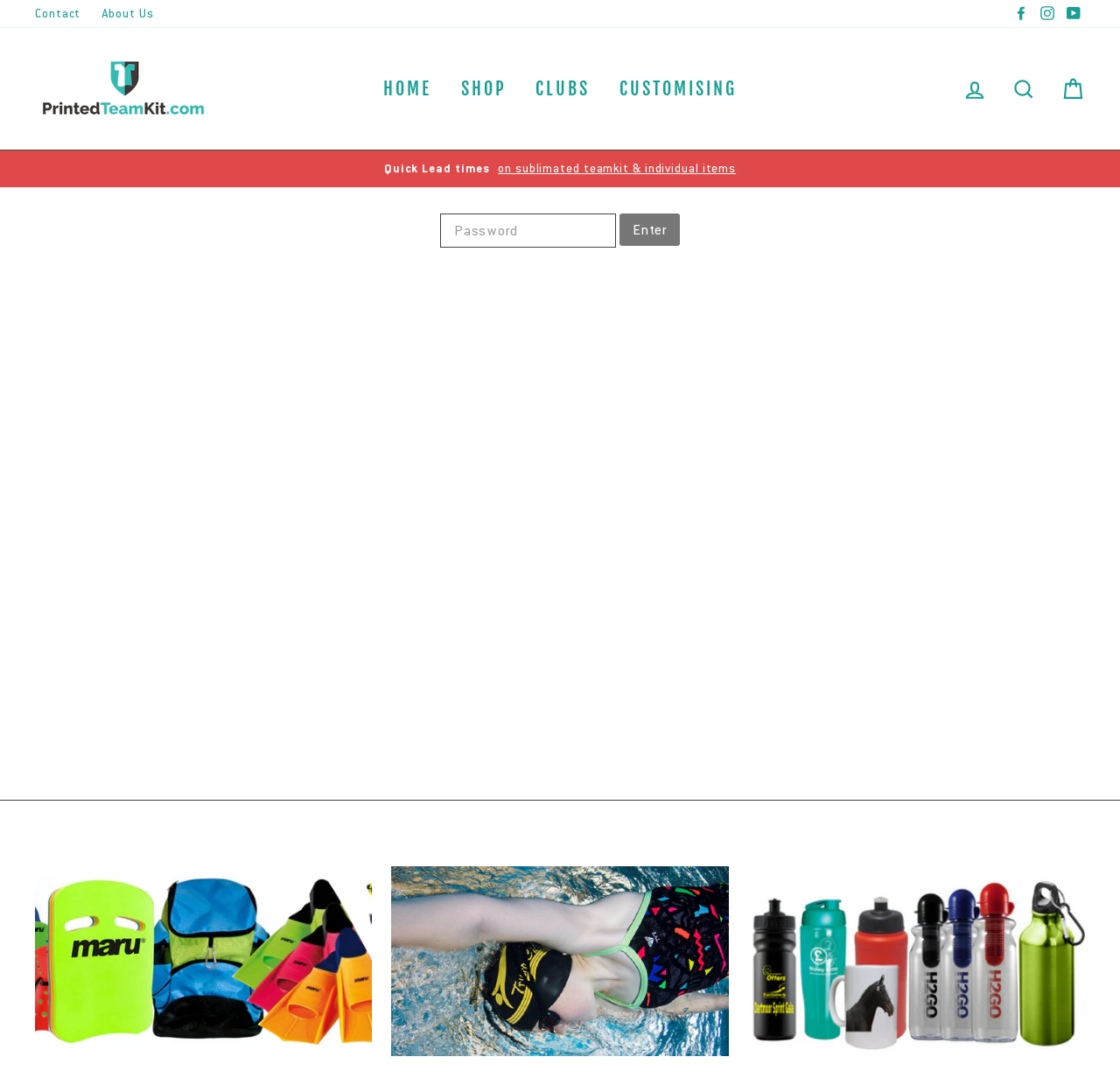What is the password field for?
Please craft a detailed and exhaustive response to the question.

The password field is located in the middle of the webpage and is required to log in to the website, suggesting that users need to enter their password to access their account or restricted areas of the website.